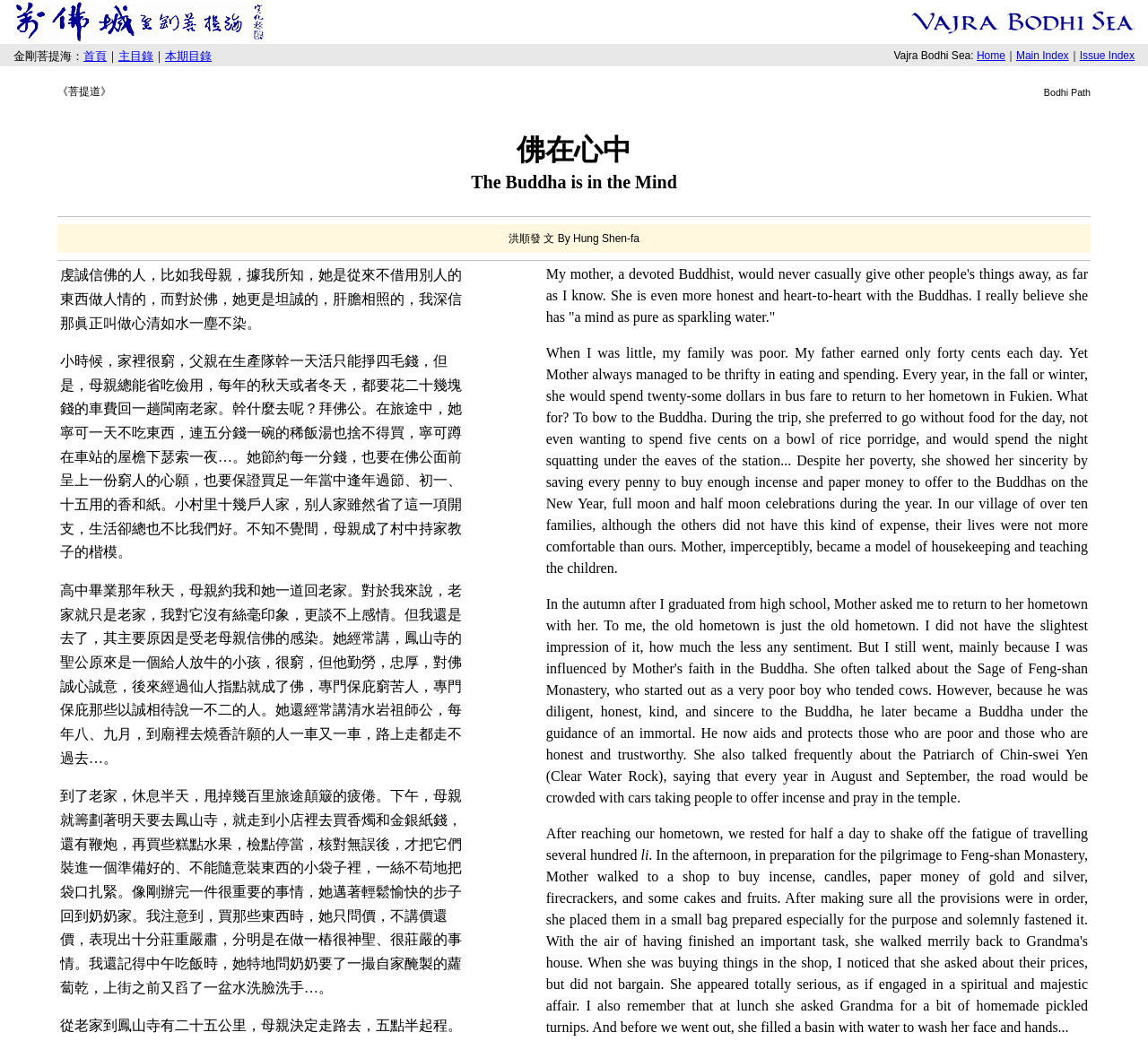Respond with a single word or phrase for the following question: 
What is the name of the Buddhist organization?

Vajra Bodhi Sea